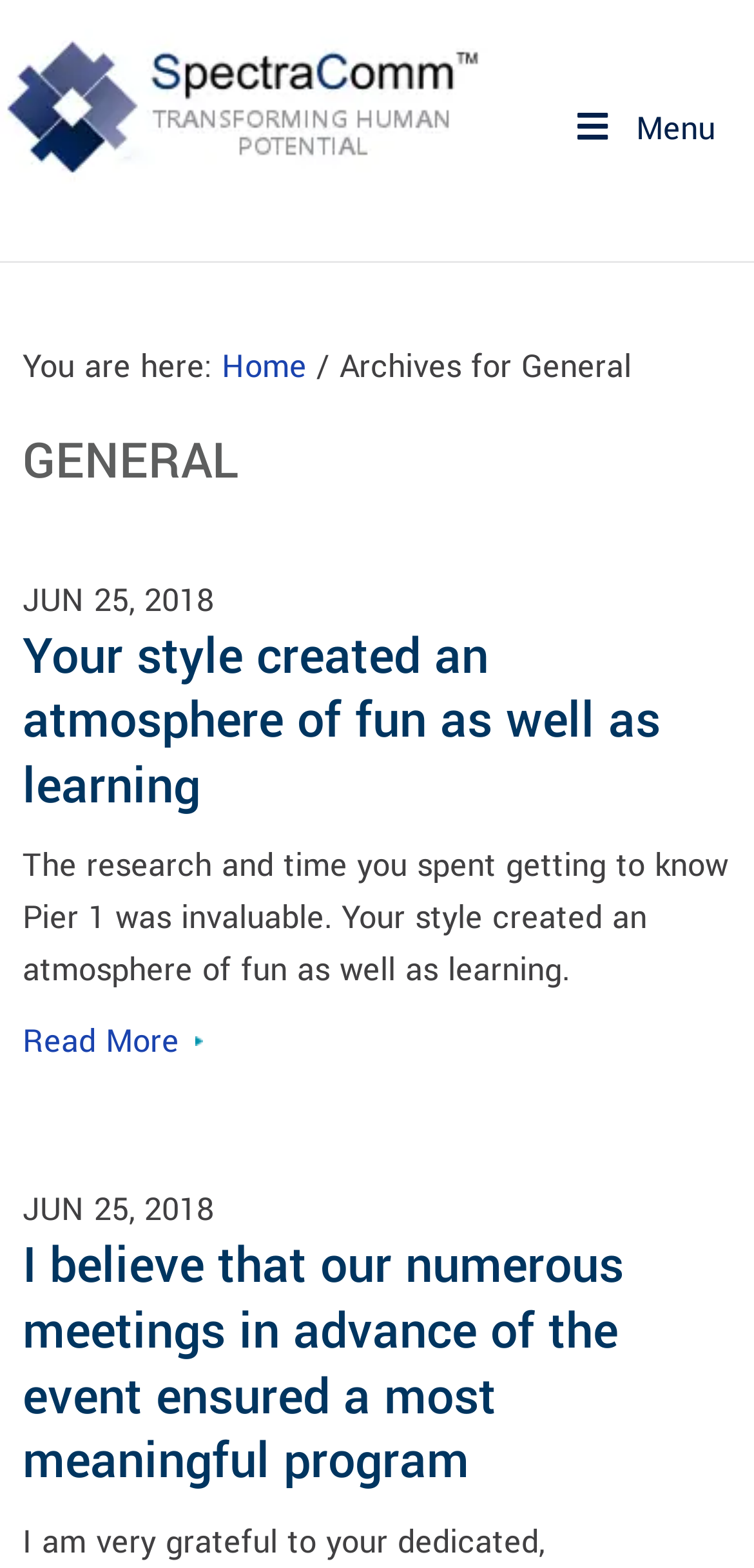What is the purpose of the 'Read More' link?
Provide a well-explained and detailed answer to the question.

The 'Read More' link is likely used to read the full article, as it is placed at the end of the article summary and invites the user to continue reading.